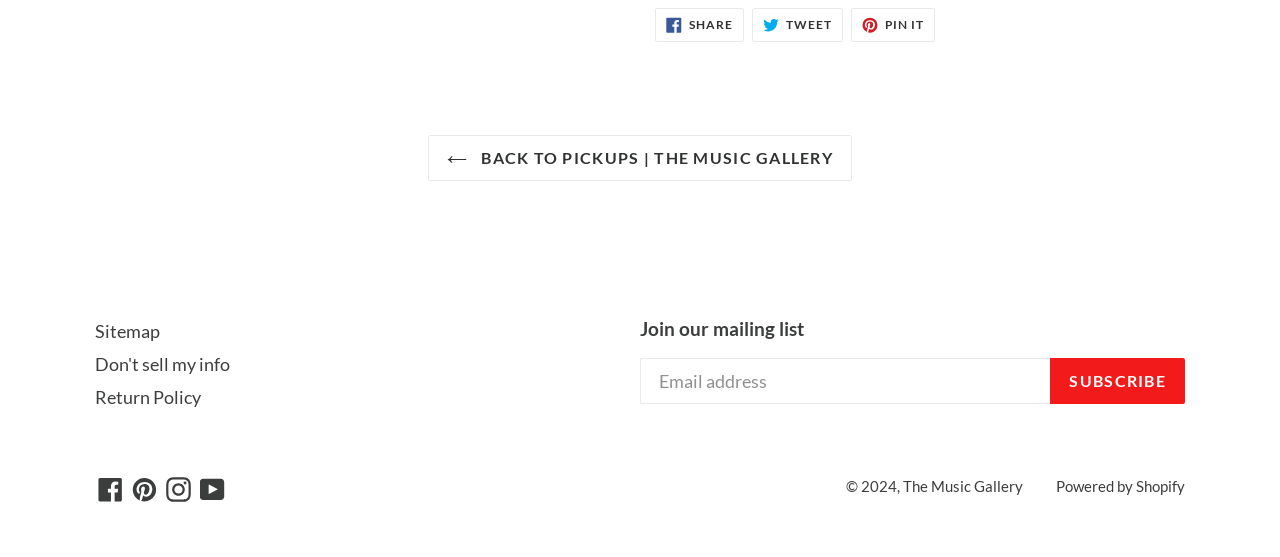Predict the bounding box coordinates of the area that should be clicked to accomplish the following instruction: "View Return Policy". The bounding box coordinates should consist of four float numbers between 0 and 1, i.e., [left, top, right, bottom].

[0.074, 0.693, 0.157, 0.733]